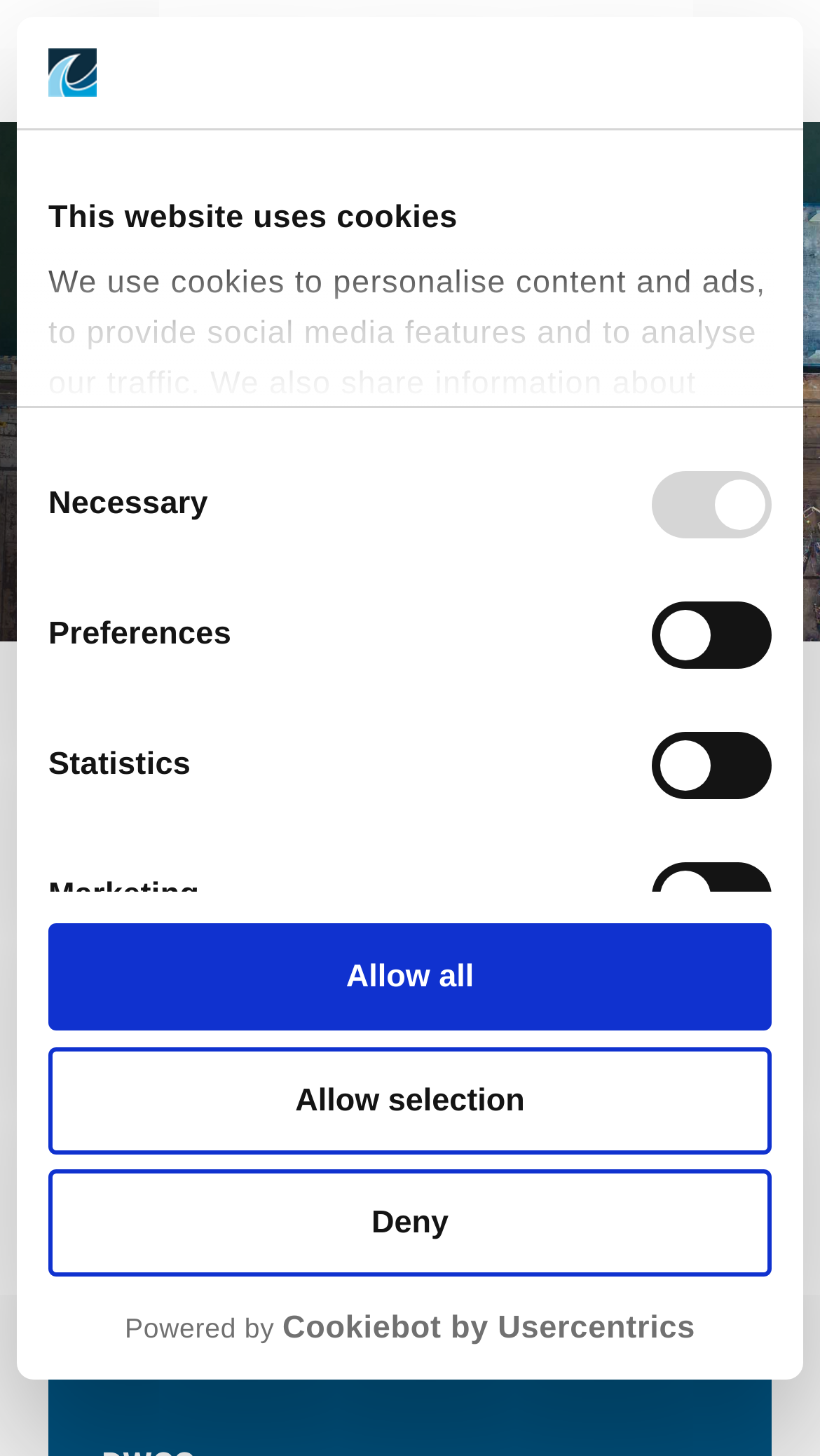Is the 'Necessary' checkbox selected by default?
Refer to the image and provide a one-word or short phrase answer.

Yes